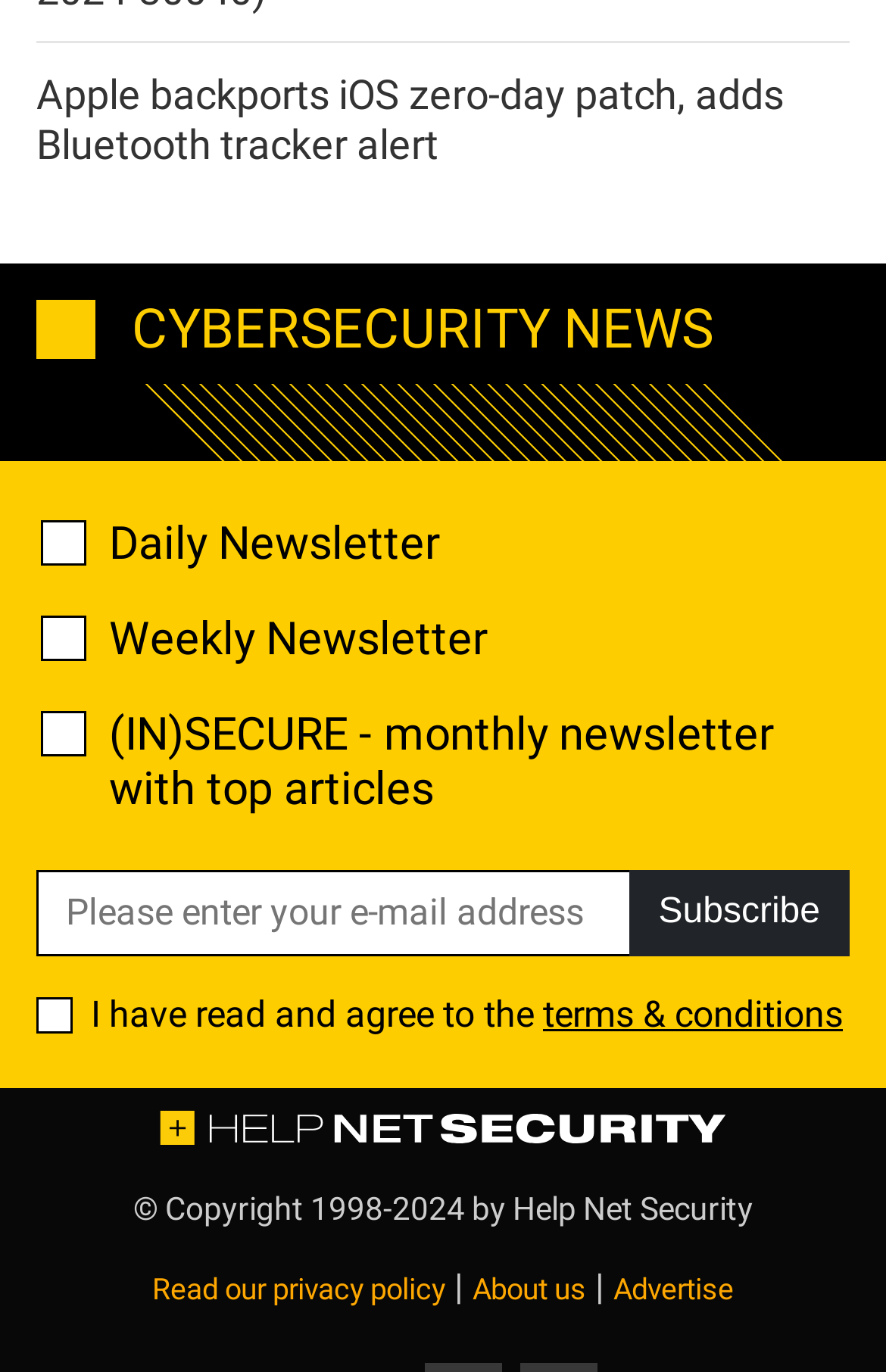Given the element description About us, identify the bounding box coordinates for the UI element on the webpage screenshot. The format should be (top-left x, top-left y, bottom-right x, bottom-right y), with values between 0 and 1.

[0.533, 0.928, 0.662, 0.952]